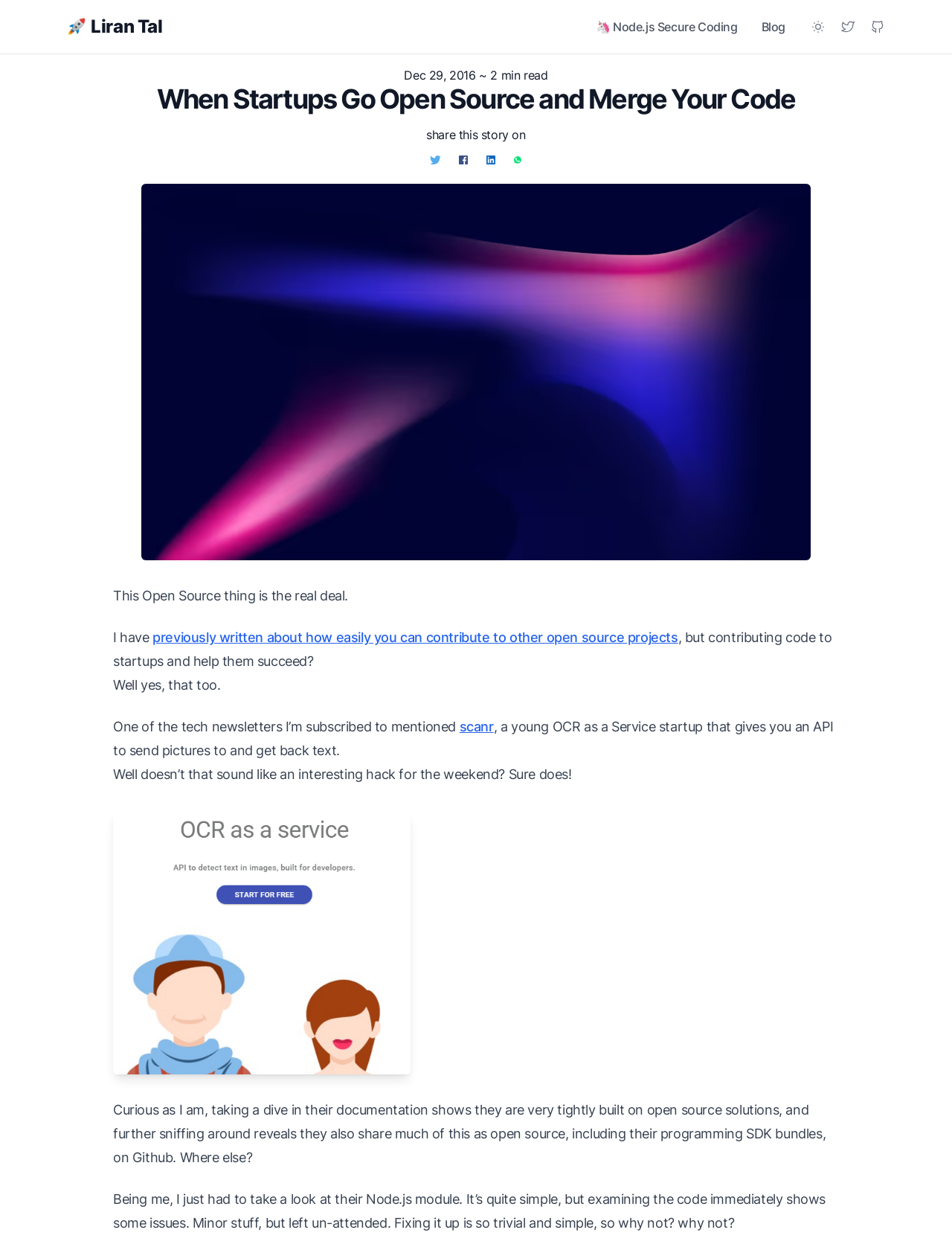Please answer the following question using a single word or phrase: 
What is the author's name?

Liran Tal